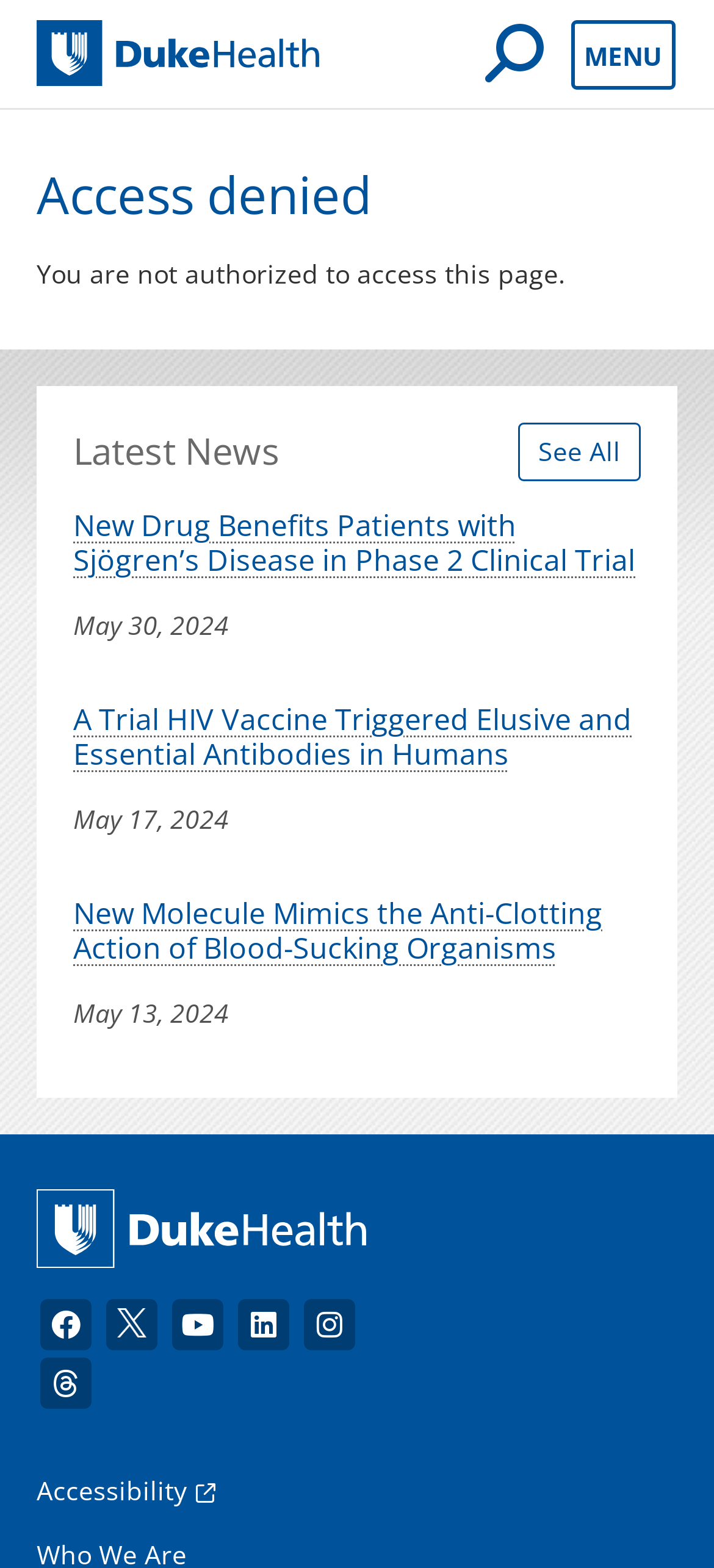Given the description of the UI element: "Open Mobile Search", predict the bounding box coordinates in the form of [left, top, right, bottom], with each value being a float between 0 and 1.

[0.679, 0.013, 0.751, 0.055]